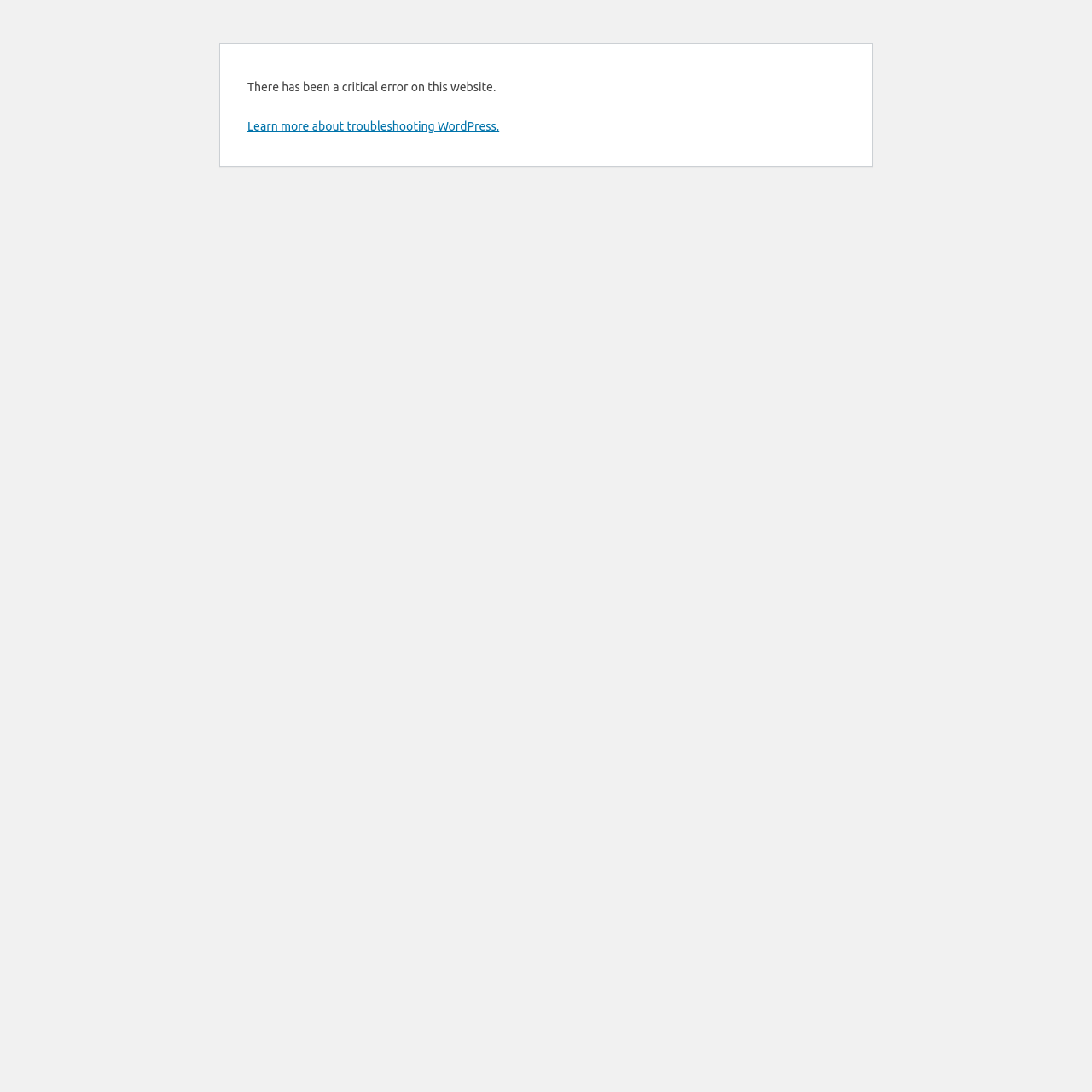Predict the bounding box of the UI element that fits this description: "Learn more about troubleshooting WordPress.".

[0.227, 0.109, 0.457, 0.122]